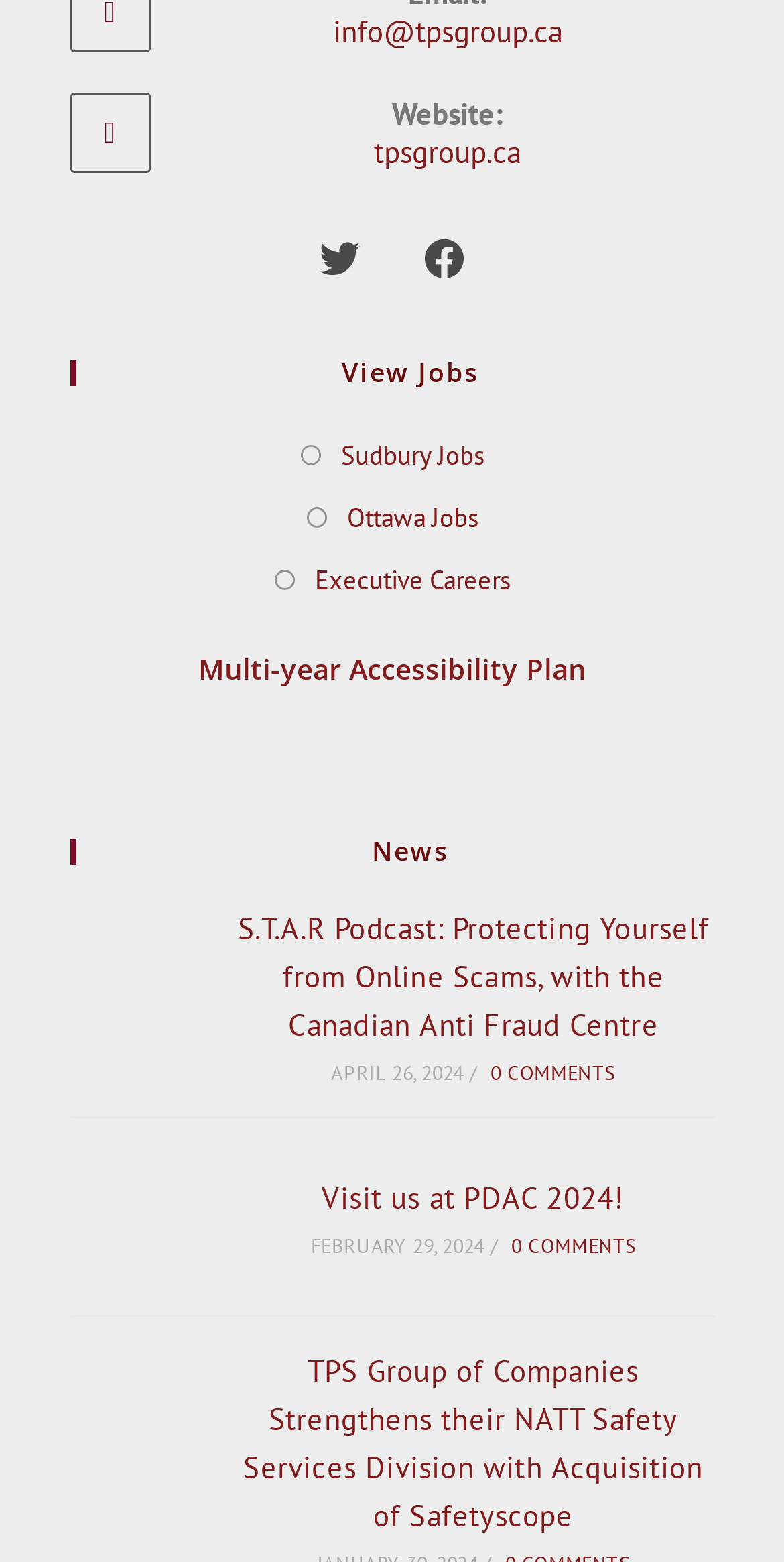Locate the bounding box coordinates of the area to click to fulfill this instruction: "Listen to S.T.A.R Podcast". The bounding box should be presented as four float numbers between 0 and 1, in the order [left, top, right, bottom].

[0.088, 0.594, 0.263, 0.681]